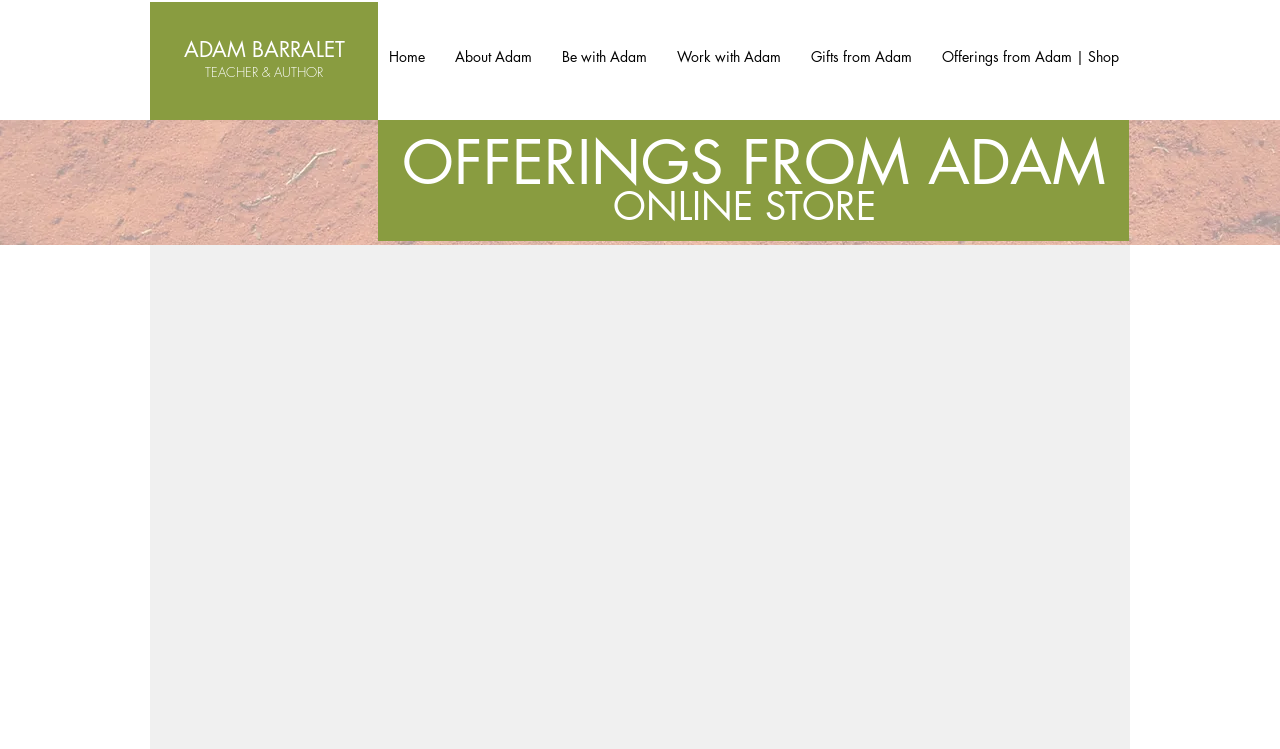Using the webpage screenshot and the element description ADAM BARRALET, determine the bounding box coordinates. Specify the coordinates in the format (top-left x, top-left y, bottom-right x, bottom-right y) with values ranging from 0 to 1.

[0.143, 0.048, 0.269, 0.084]